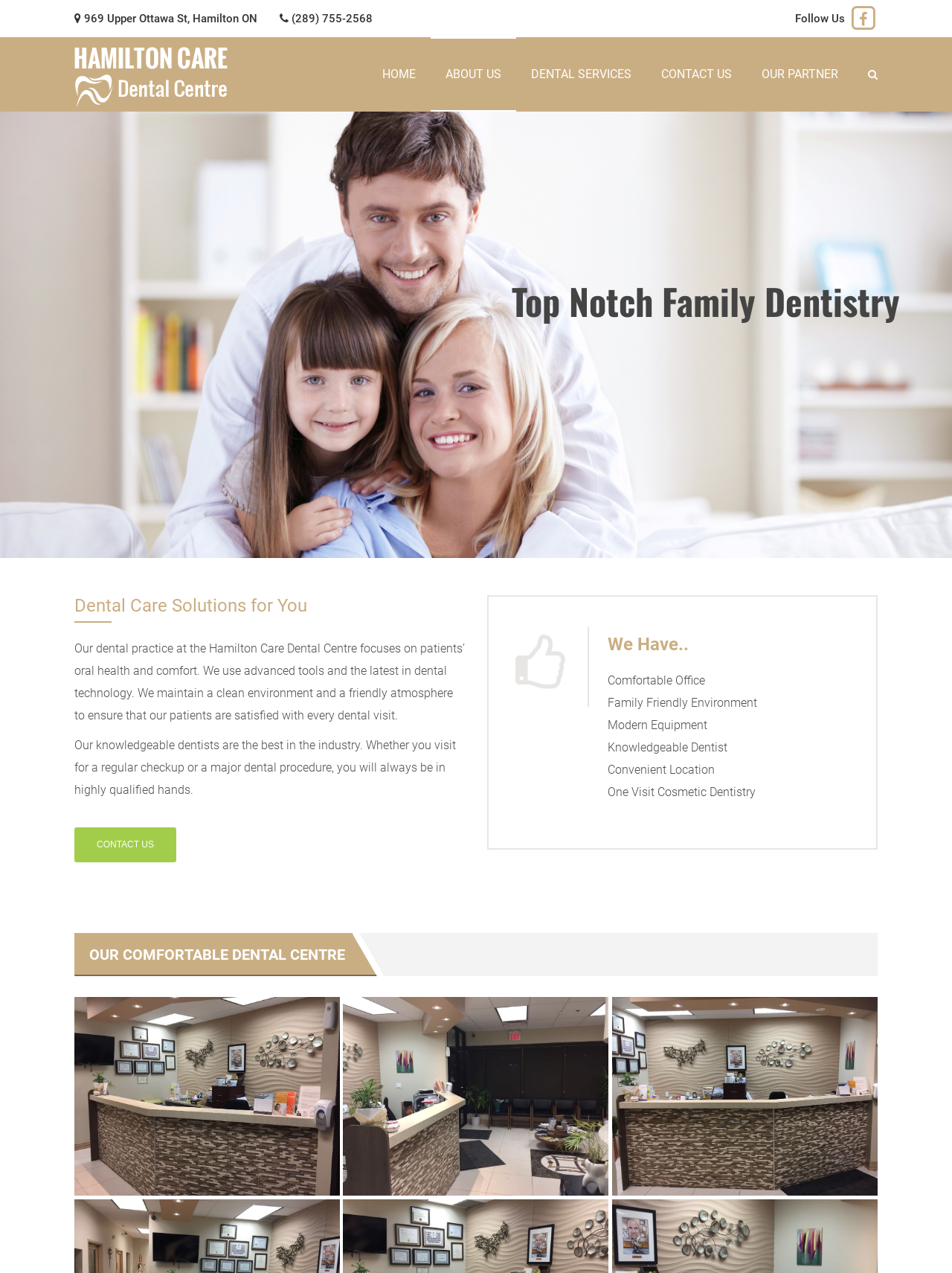Please mark the clickable region by giving the bounding box coordinates needed to complete this instruction: "Click the 'CONTACT US' button".

[0.078, 0.65, 0.185, 0.677]